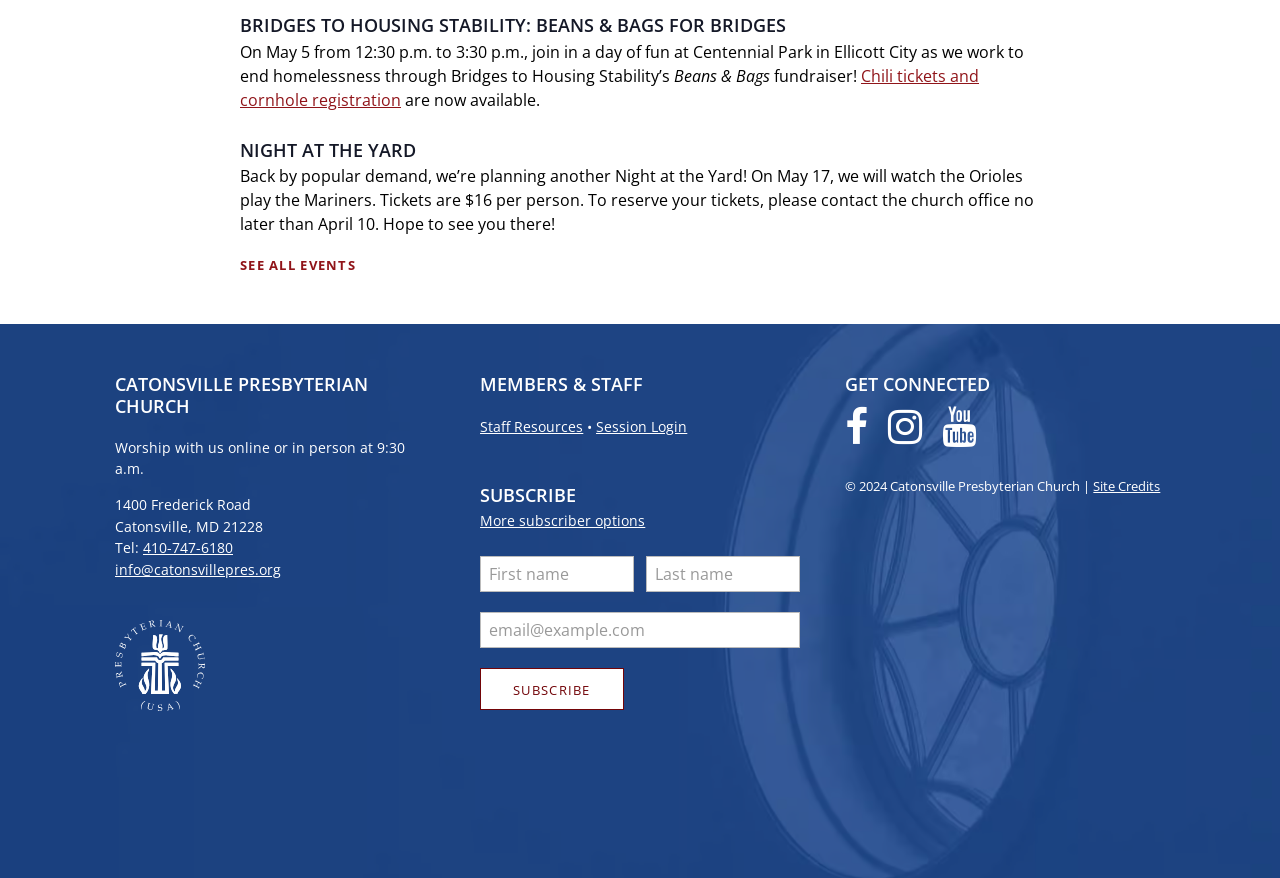Locate the bounding box coordinates of the clickable region to complete the following instruction: "View all events."

[0.188, 0.293, 0.278, 0.313]